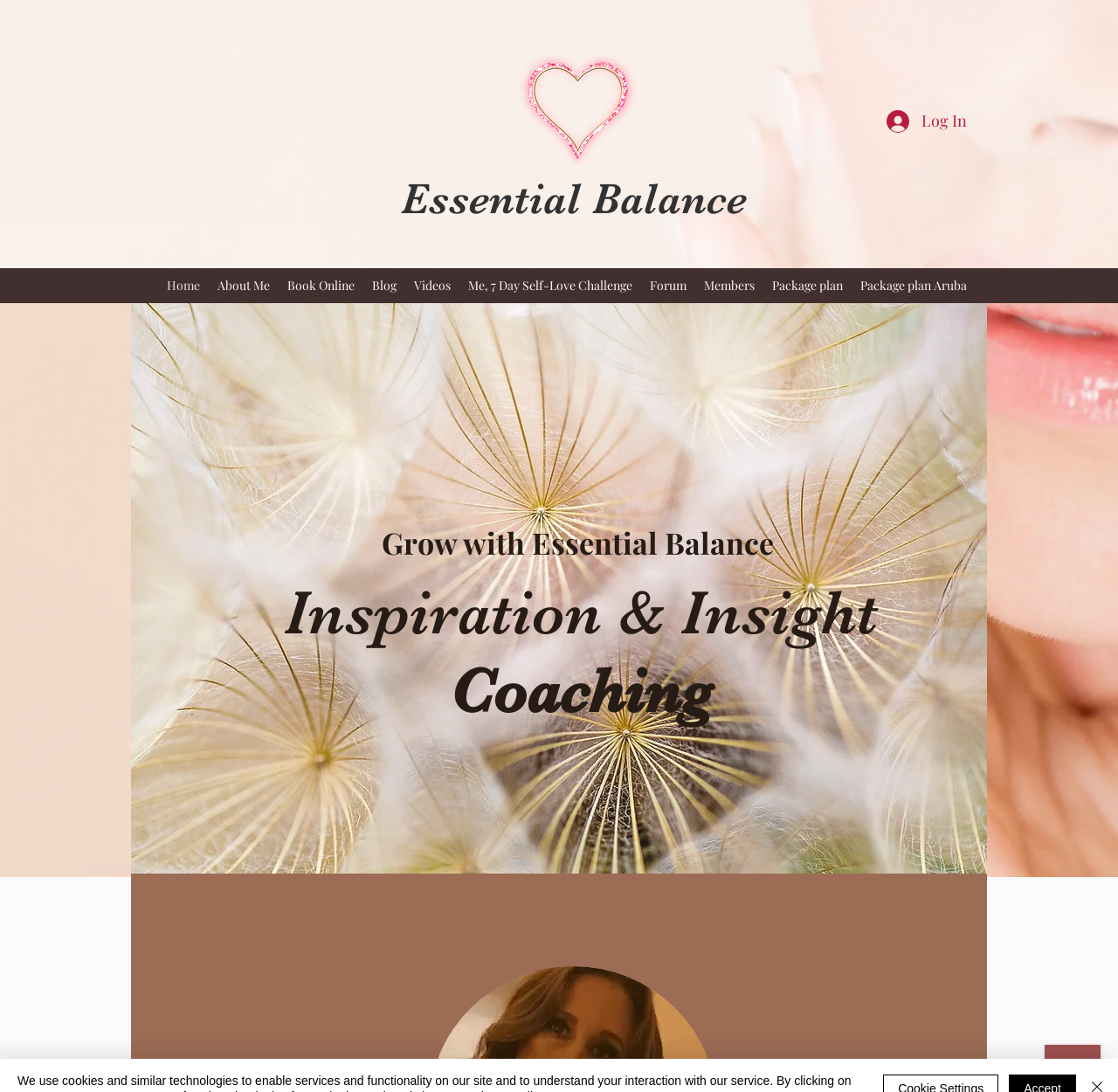Identify the bounding box coordinates of the clickable region to carry out the given instruction: "Read the blog".

[0.325, 0.25, 0.362, 0.274]